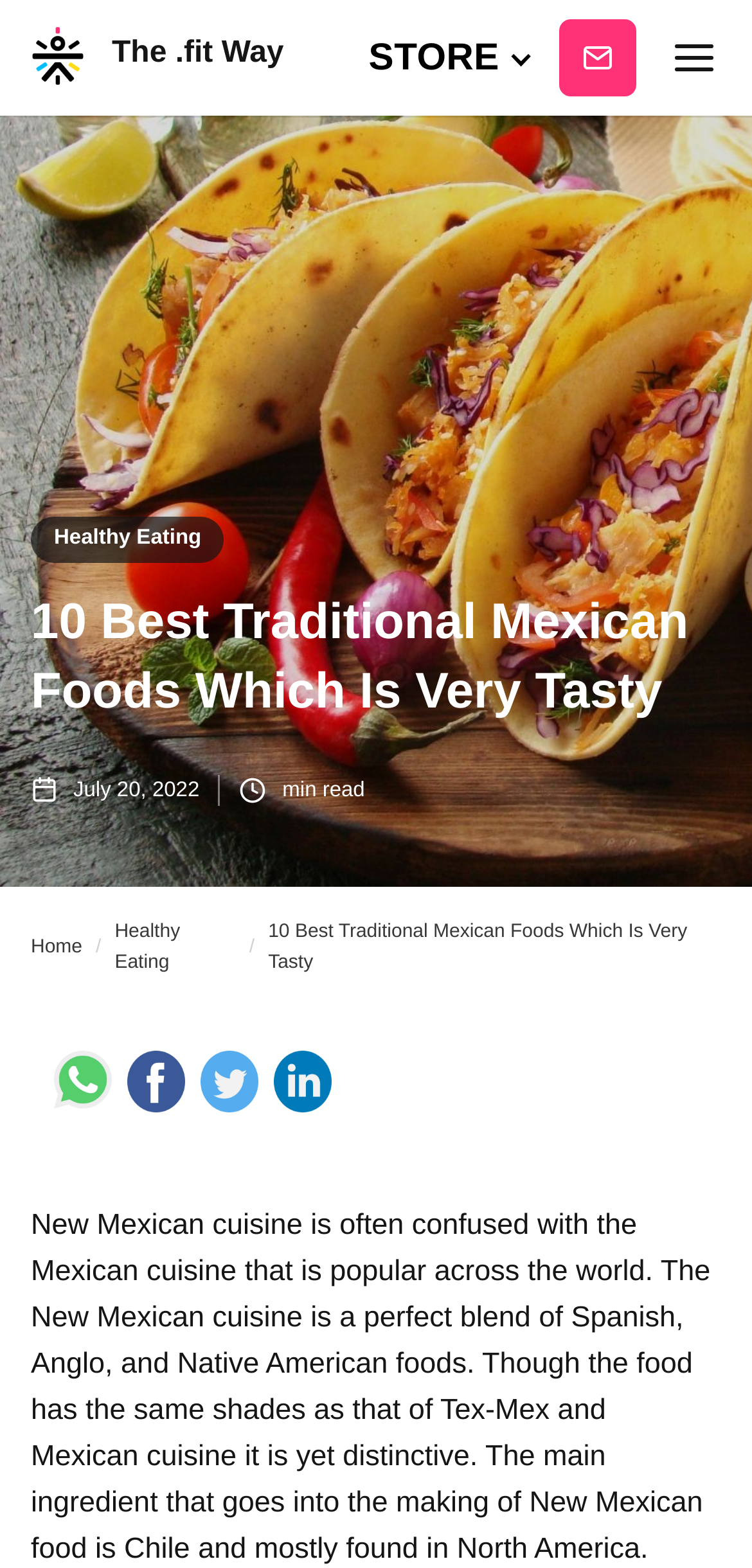Identify the headline of the webpage and generate its text content.

10 Best Traditional Mexican Foods Which Is Very Tasty